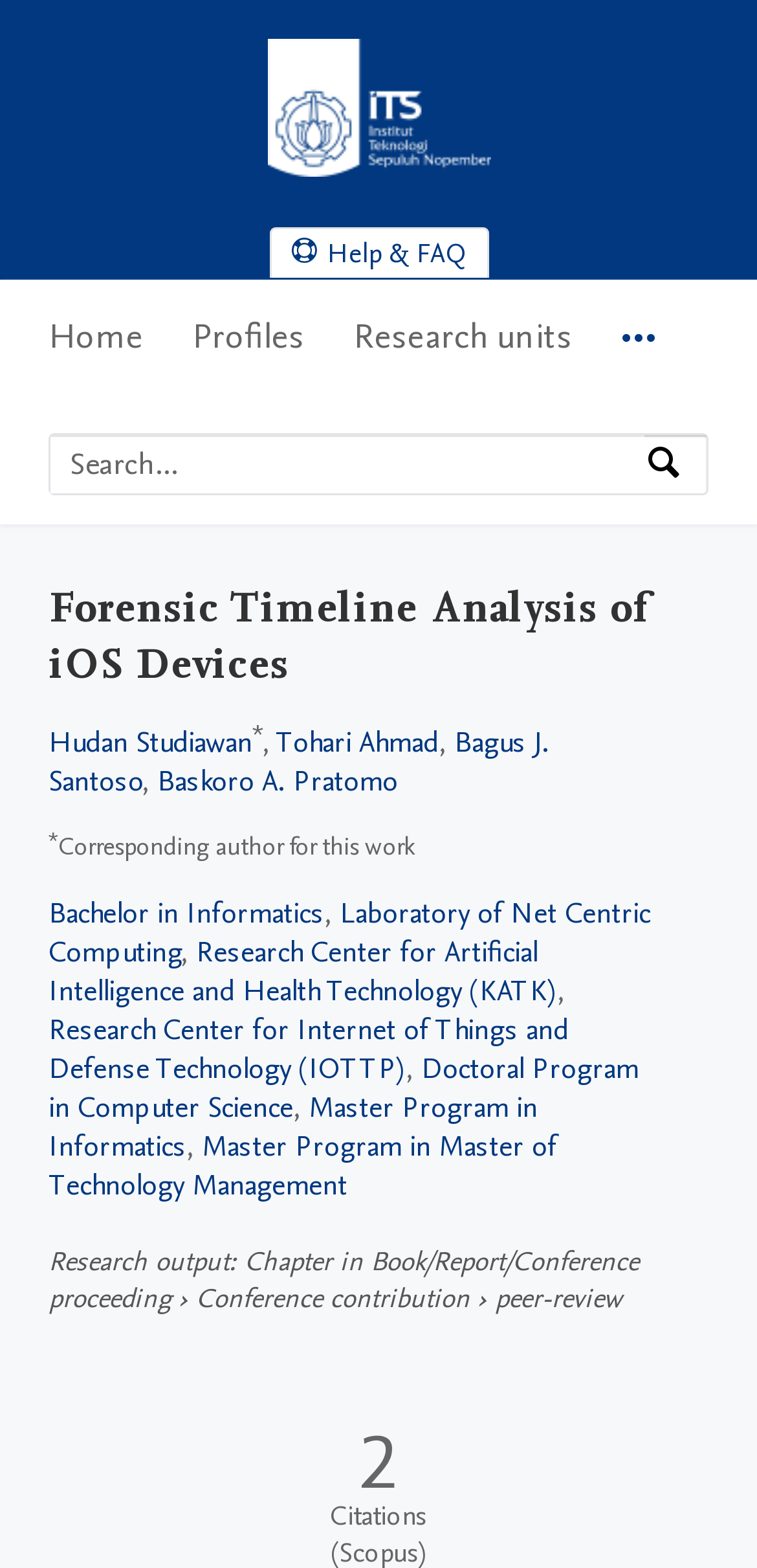Bounding box coordinates should be provided in the format (top-left x, top-left y, bottom-right x, bottom-right y) with all values between 0 and 1. Identify the bounding box for this UI element: Master Program in Informatics

[0.064, 0.694, 0.71, 0.744]